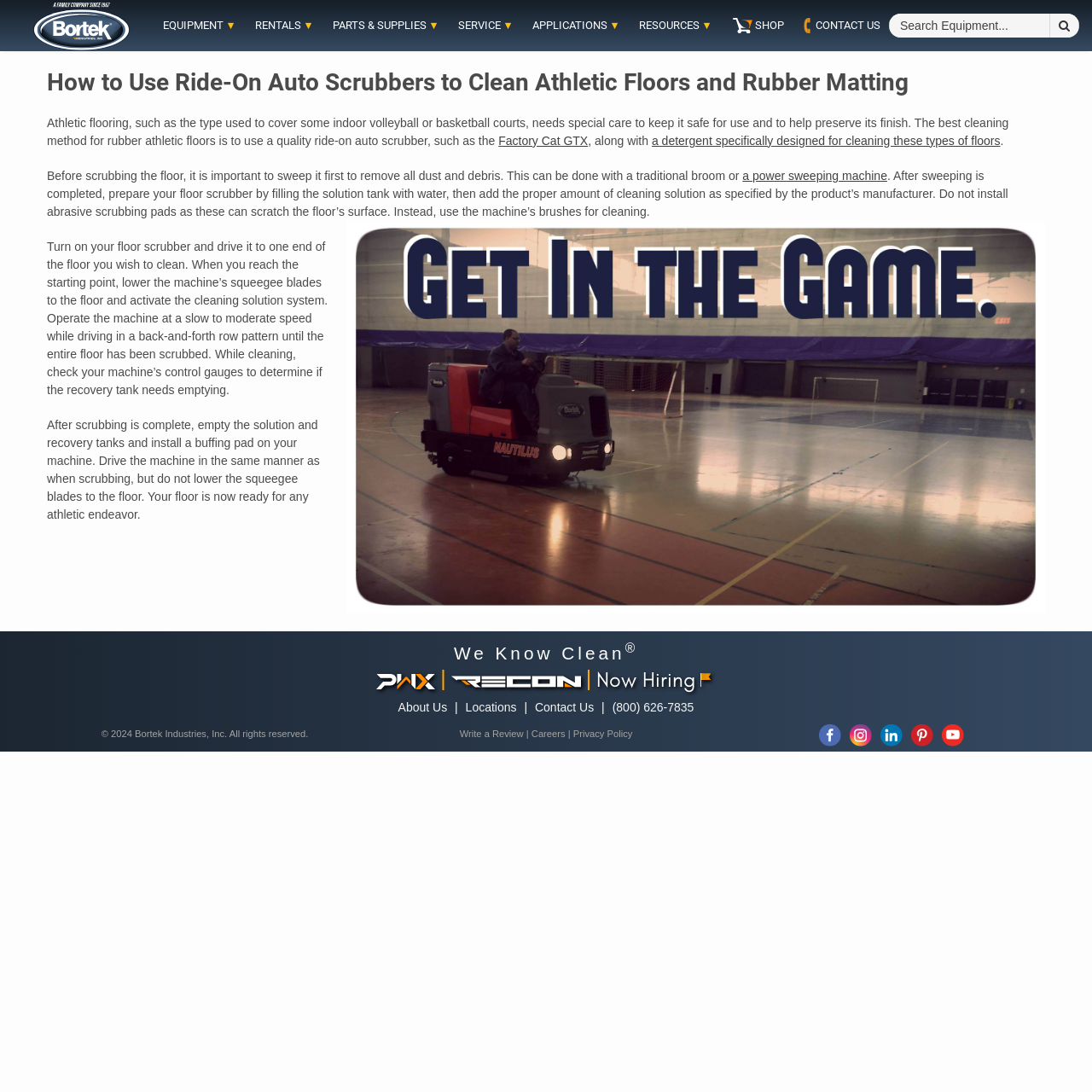Specify the bounding box coordinates of the element's region that should be clicked to achieve the following instruction: "Download the file". The bounding box coordinates consist of four float numbers between 0 and 1, in the format [left, top, right, bottom].

None